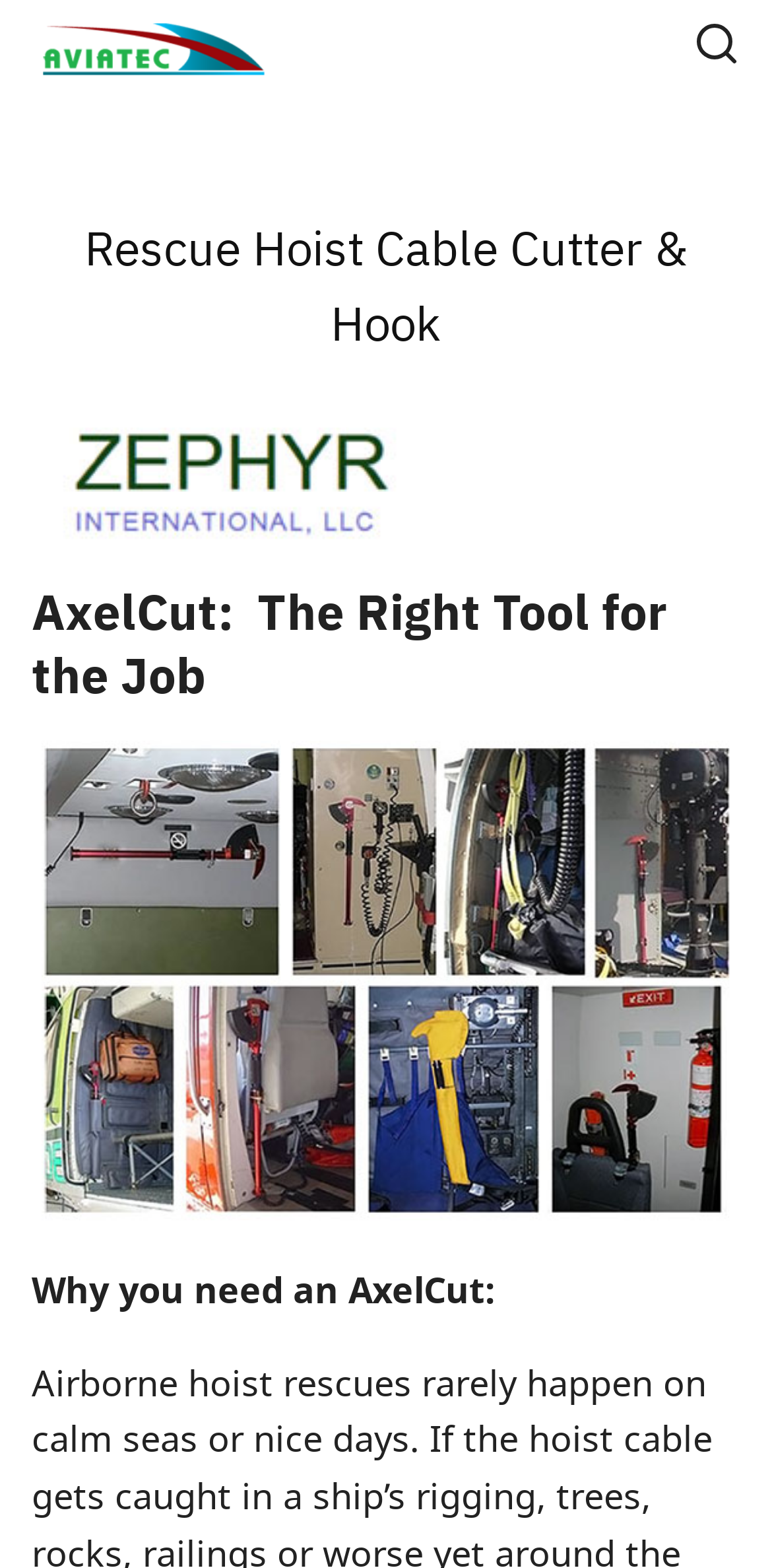What is the company name?
Kindly offer a comprehensive and detailed response to the question.

The company name can be found at the top left corner of the webpage, where it is written as 'Aviatec' with a logo next to it.